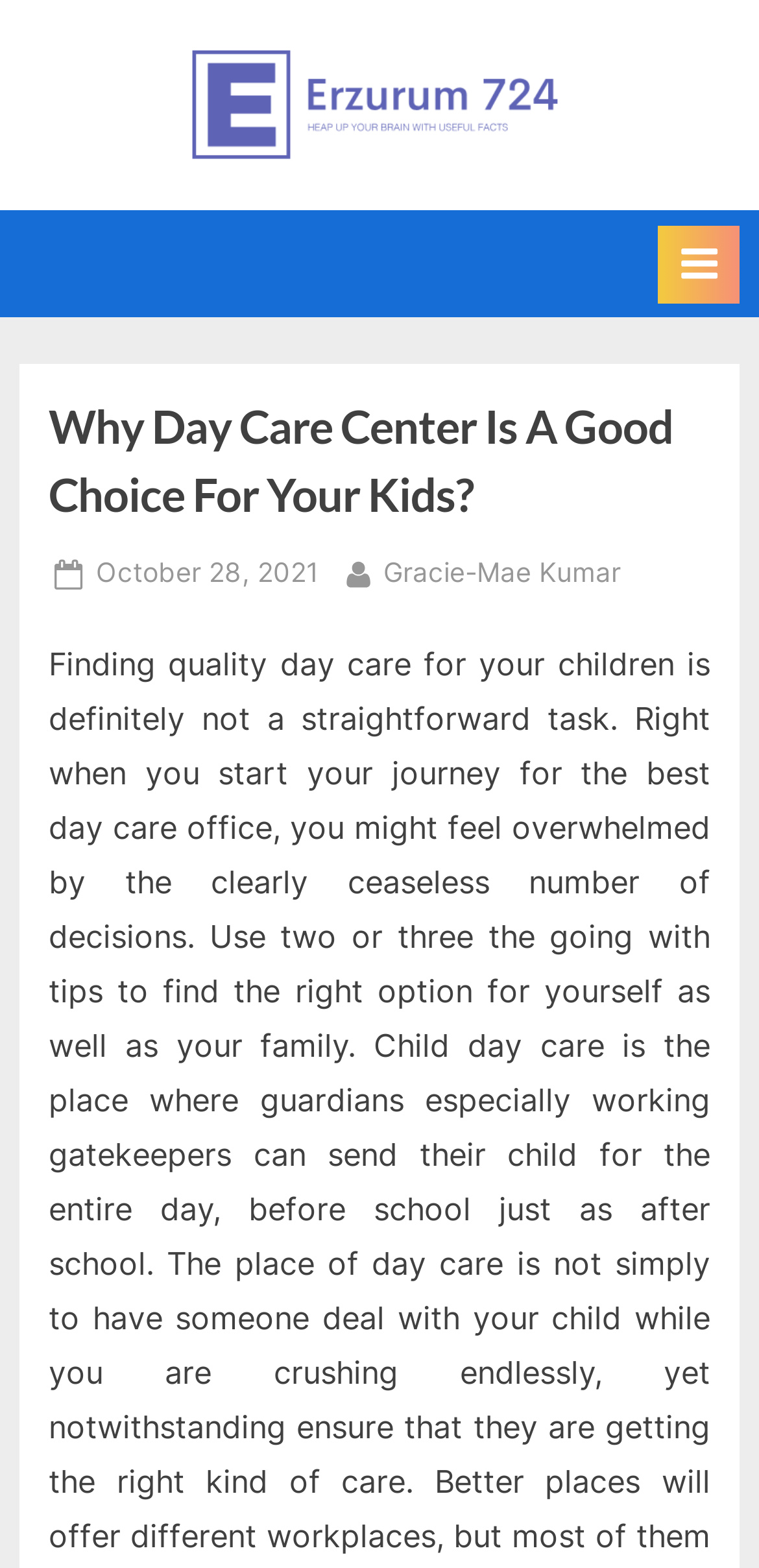Extract the primary heading text from the webpage.

Why Day Care Center Is A Good Choice For Your Kids?